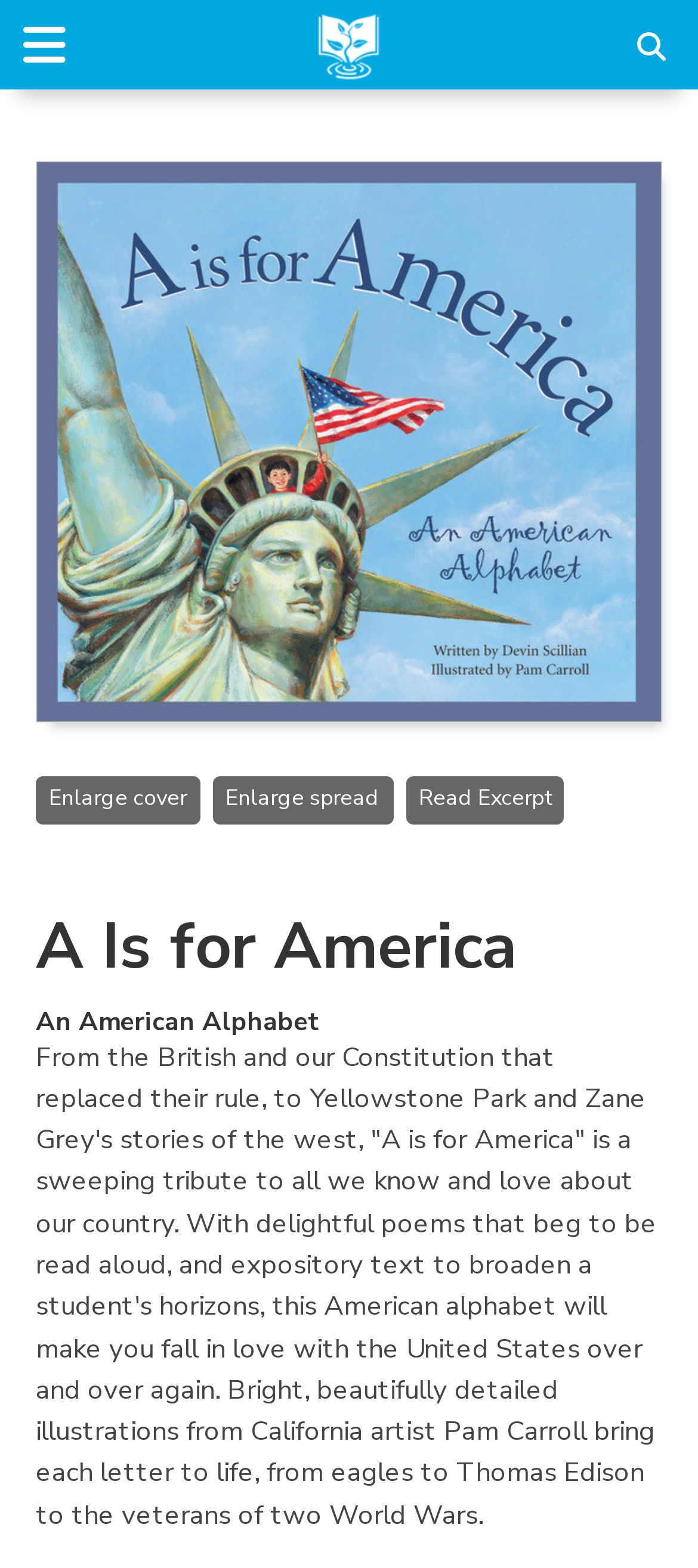Bounding box coordinates are specified in the format (top-left x, top-left y, bottom-right x, bottom-right y). All values are floating point numbers bounded between 0 and 1. Please provide the bounding box coordinate of the region this sentence describes: Read Excerpt

[0.581, 0.495, 0.808, 0.526]